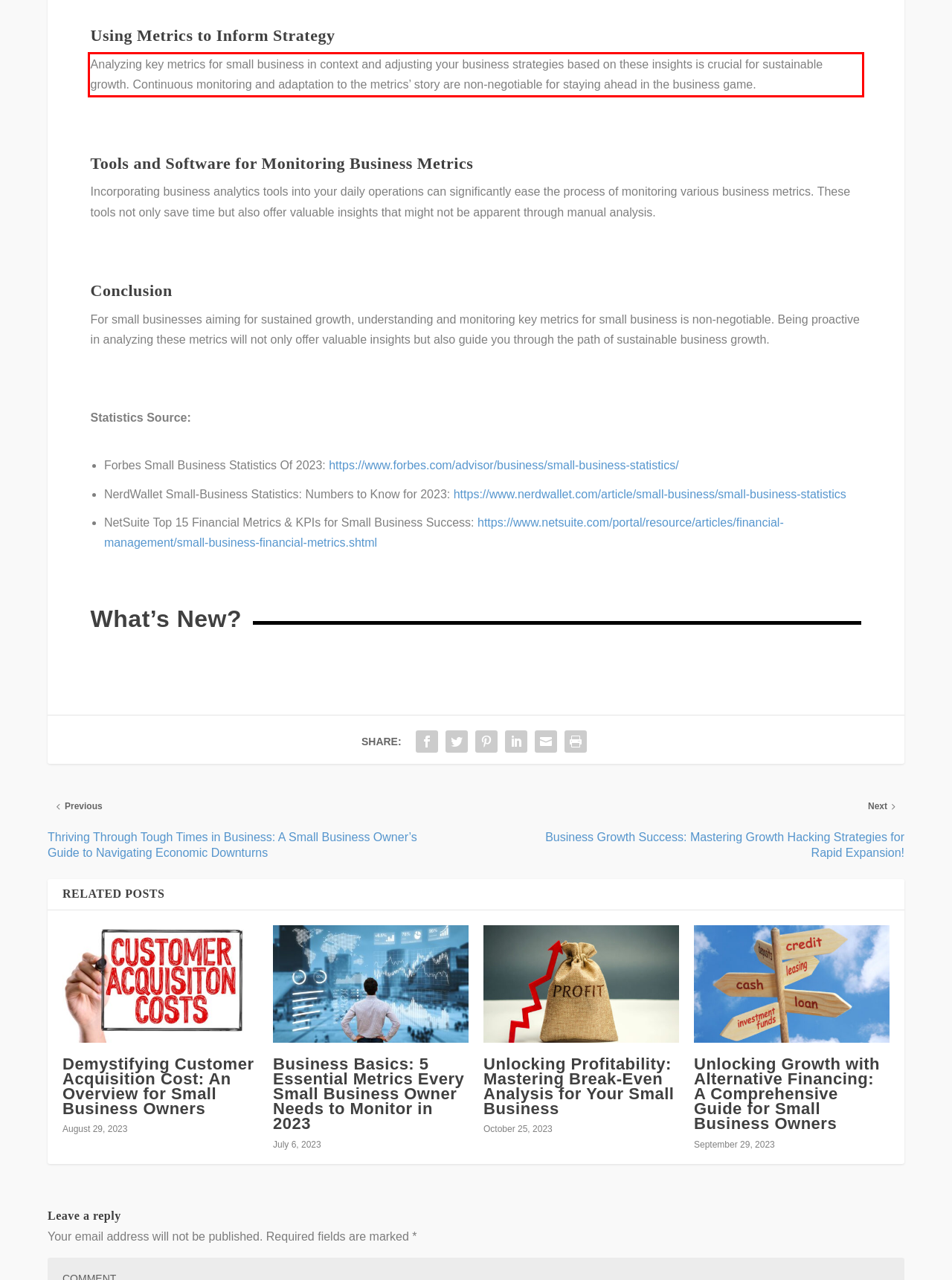Identify the text inside the red bounding box on the provided webpage screenshot by performing OCR.

Analyzing key metrics for small business in context and adjusting your business strategies based on these insights is crucial for sustainable growth. Continuous monitoring and adaptation to the metrics’ story are non-negotiable for staying ahead in the business game.